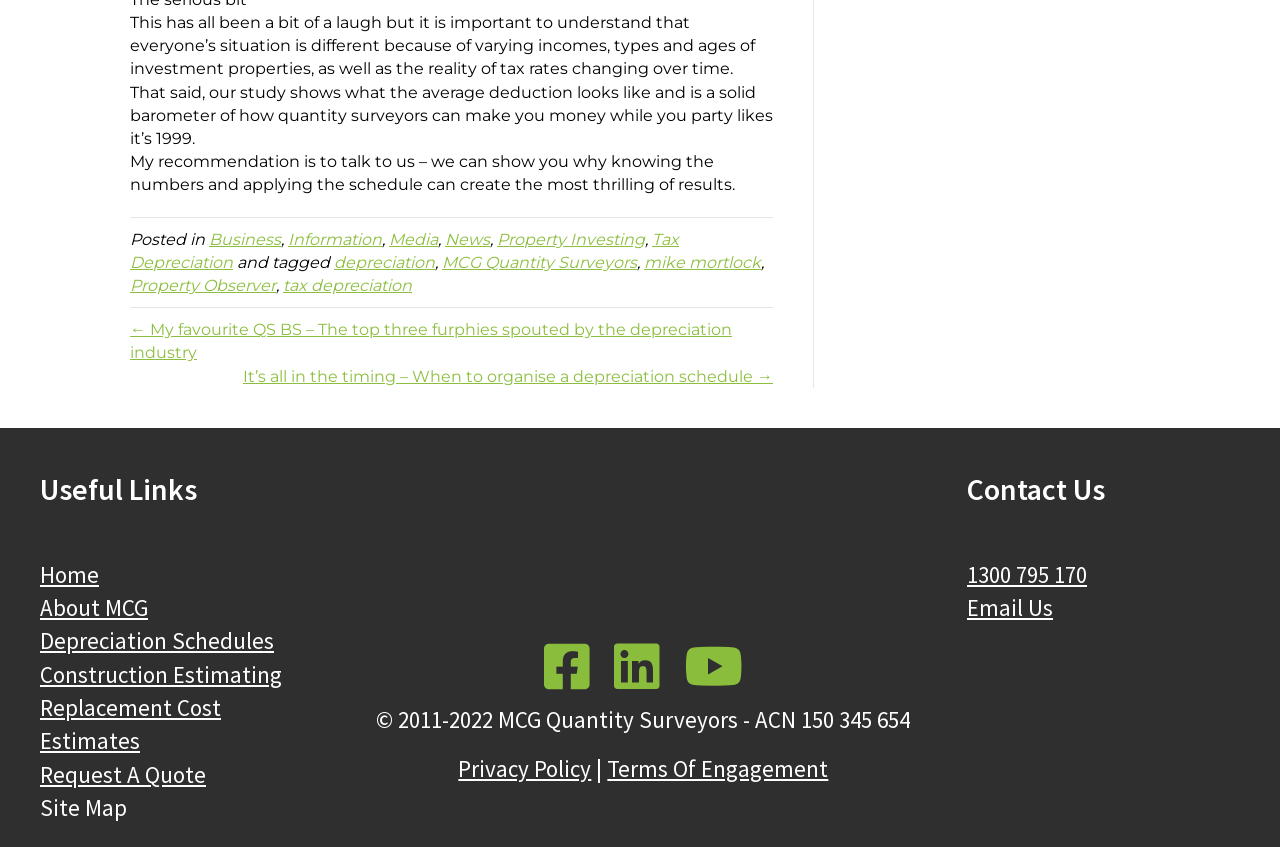Determine the bounding box coordinates of the region I should click to achieve the following instruction: "Click on the 'Email Us' link". Ensure the bounding box coordinates are four float numbers between 0 and 1, i.e., [left, top, right, bottom].

[0.755, 0.7, 0.823, 0.734]